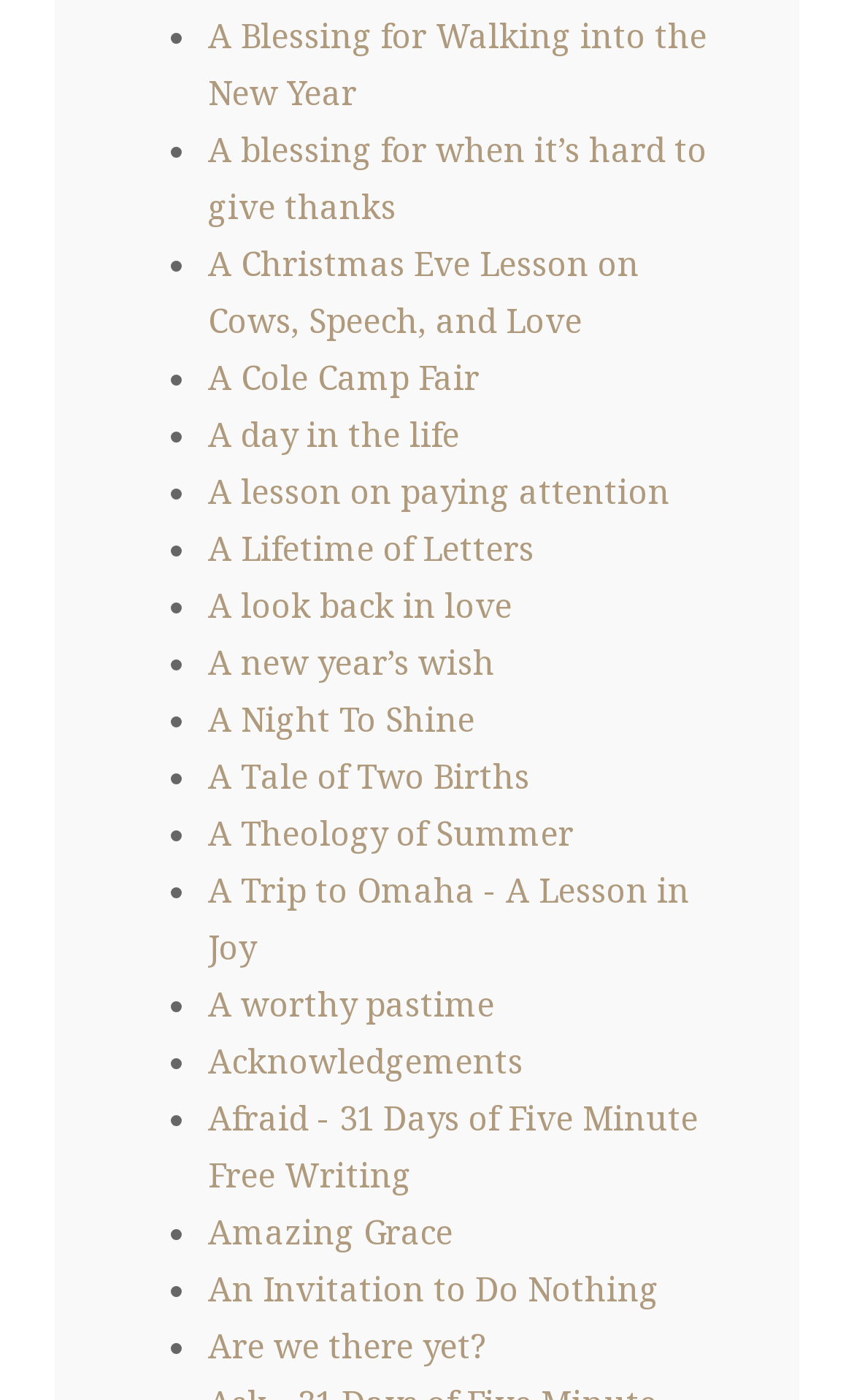Specify the bounding box coordinates of the area that needs to be clicked to achieve the following instruction: "Open 'A new year’s wish'".

[0.244, 0.457, 0.579, 0.488]